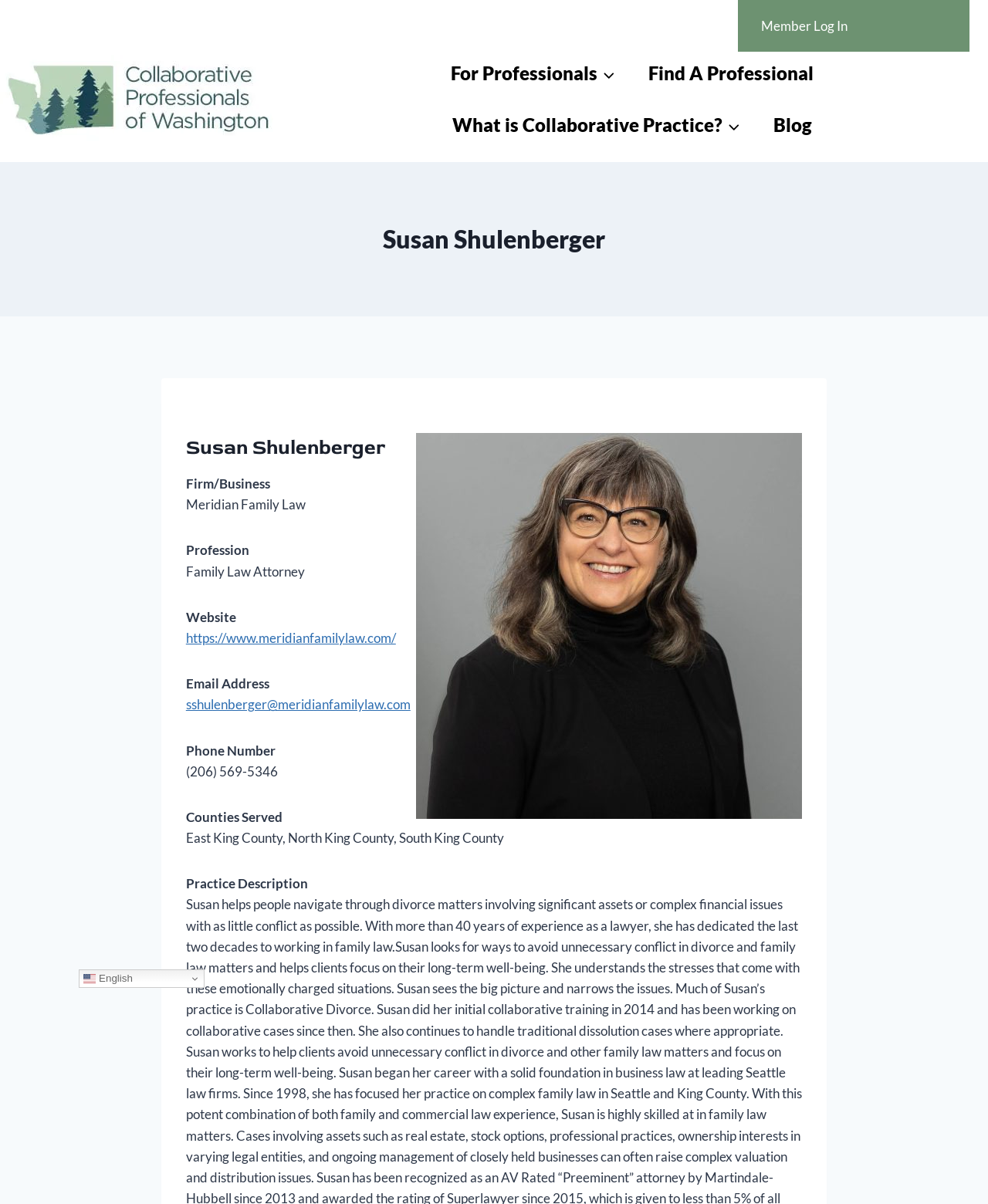Answer the question below with a single word or a brief phrase: 
What counties does Susan serve?

East King County, North King County, South King County